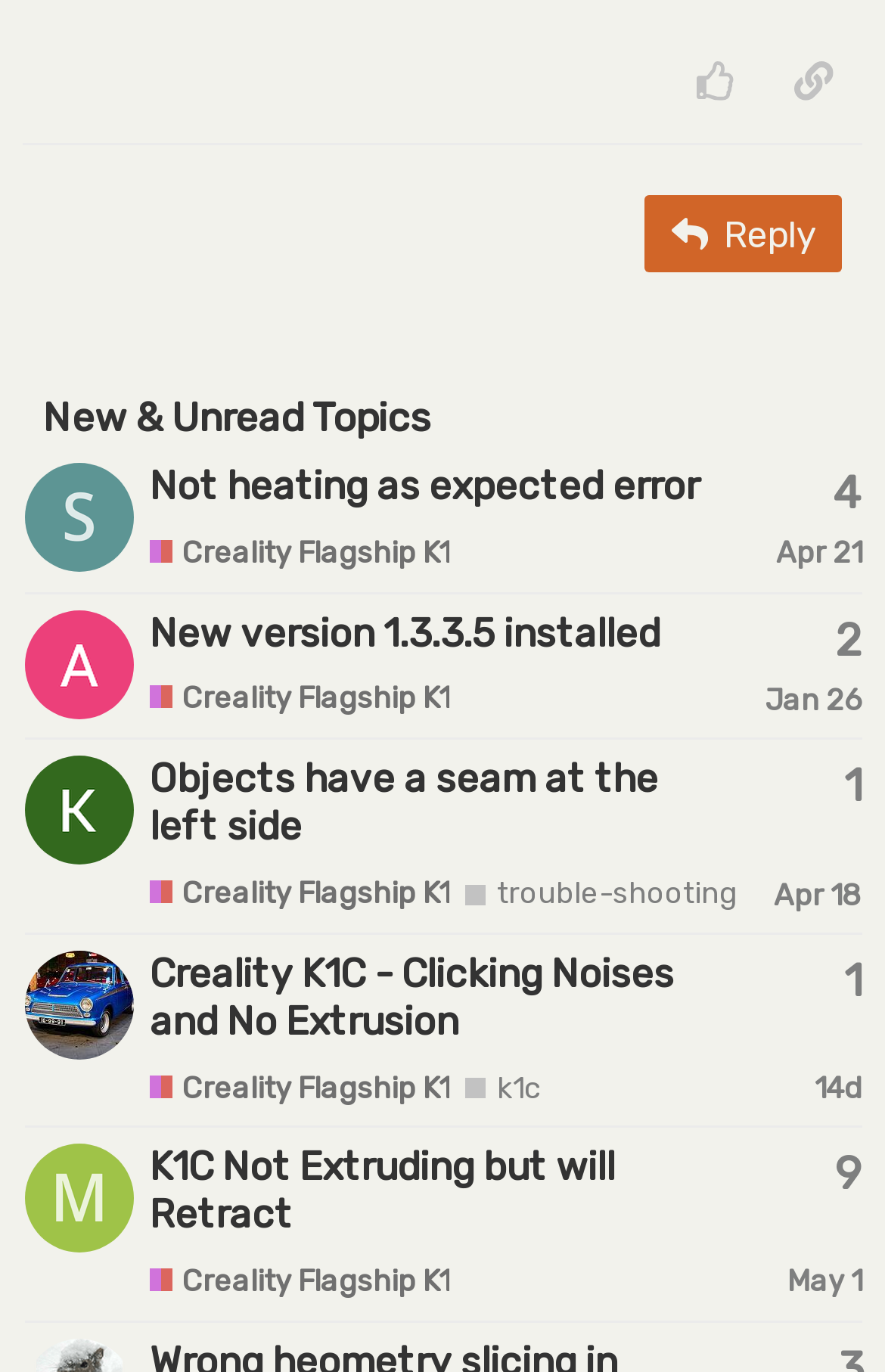What is the purpose of the 'Reply' button?
Please respond to the question with a detailed and informative answer.

I can see that the 'Reply' button is located below each topic, and it is likely that the purpose of this button is to allow users to reply to a topic and engage in a discussion.